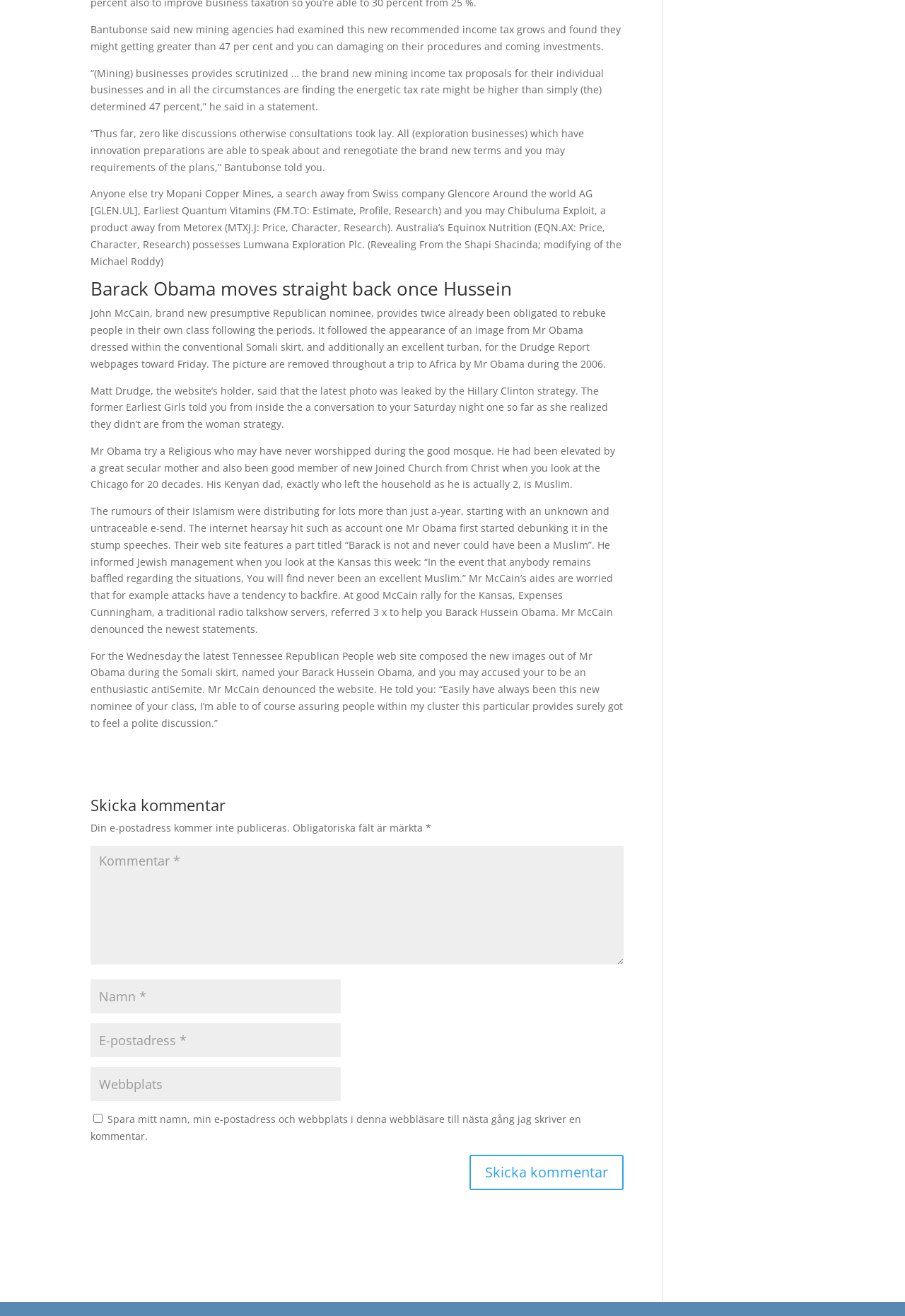Given the element description input value="E-postadress *" aria-describedby="email-notes" name="email", specify the bounding box coordinates of the corresponding UI element in the format (top-left x, top-left y, bottom-right x, bottom-right y). All values must be between 0 and 1.

[0.1, 0.778, 0.377, 0.803]